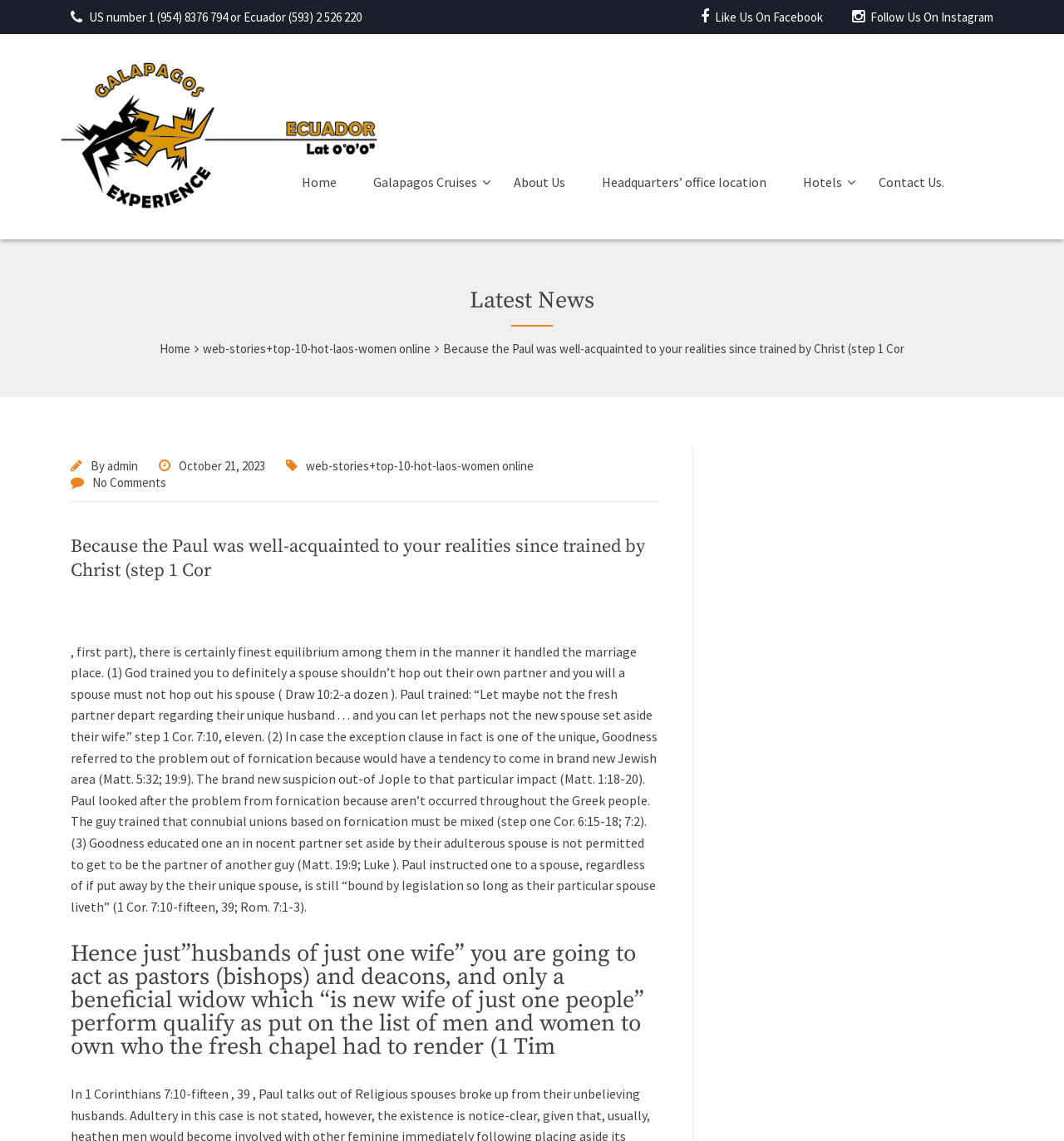Find and specify the bounding box coordinates that correspond to the clickable region for the instruction: "Read the latest news".

[0.0, 0.254, 1.0, 0.274]